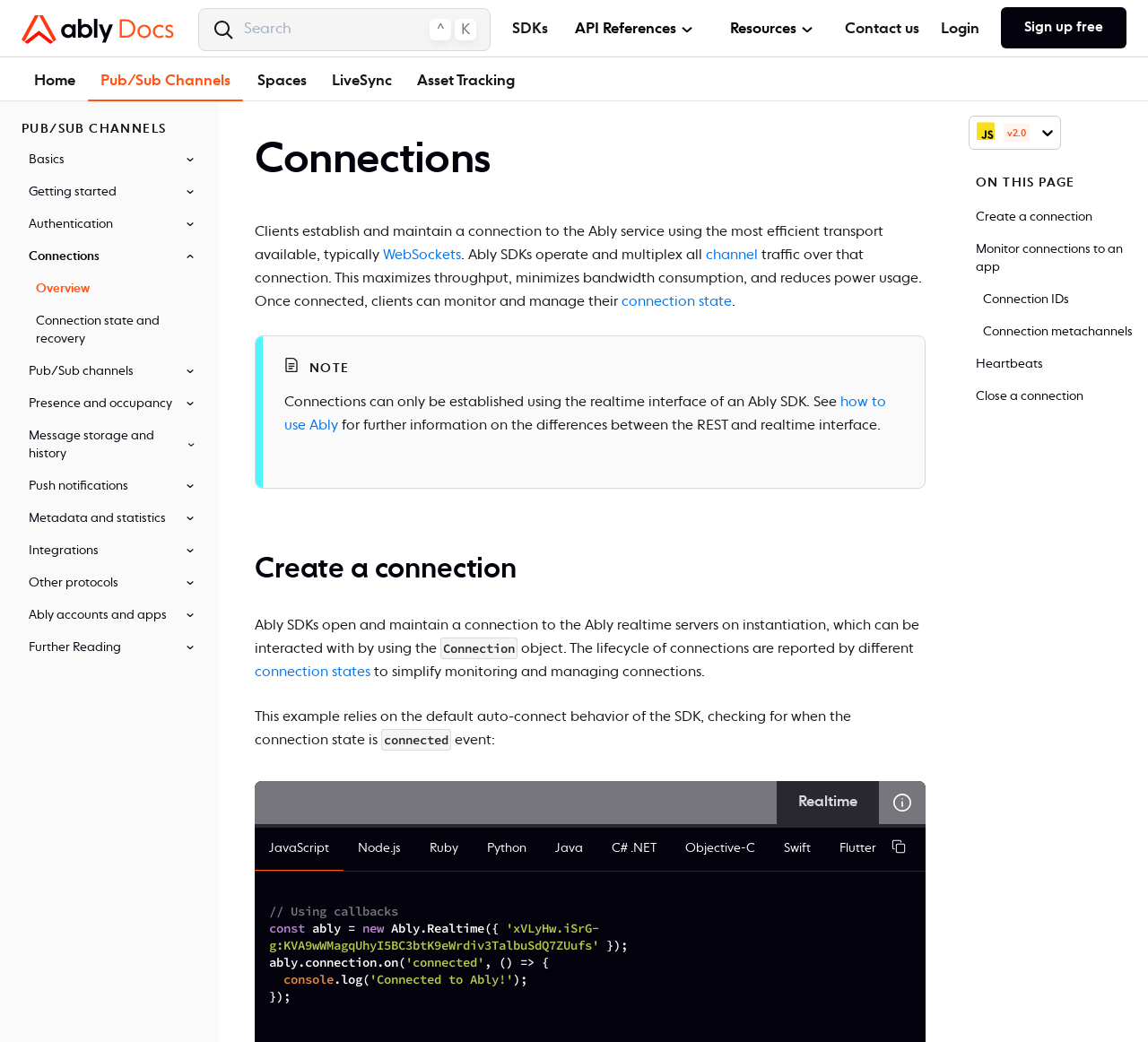Can you specify the bounding box coordinates of the area that needs to be clicked to fulfill the following instruction: "Expand Basics"?

[0.019, 0.138, 0.172, 0.169]